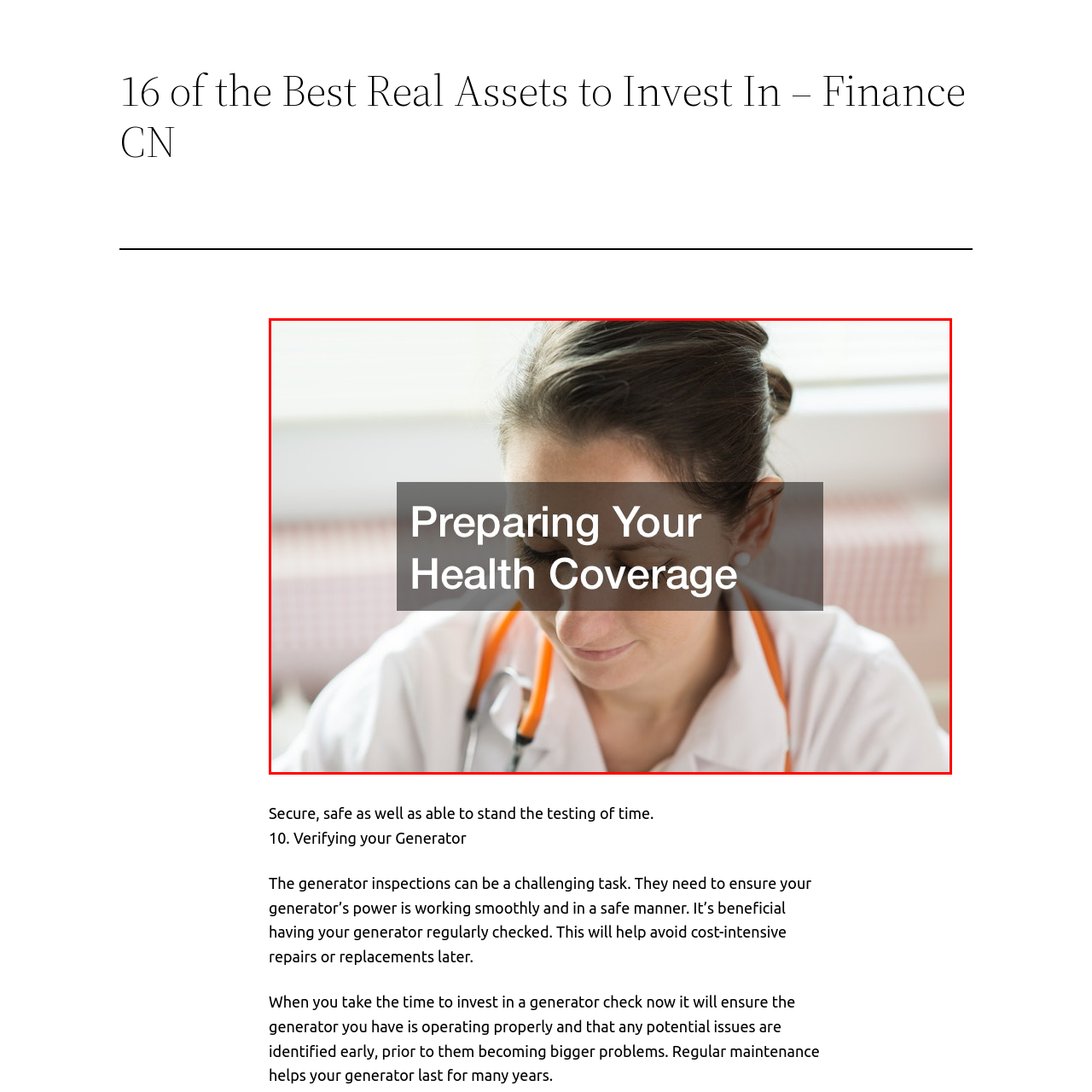What is the theme associated with the overlay text?
Focus on the visual details within the red bounding box and provide an in-depth answer based on your observations.

The overlay text reads 'Preparing Your Health Coverage', which suggests a theme associated with health insurance or managing healthcare needs. This implies that the image is related to preparing or planning for healthcare services or coverage.